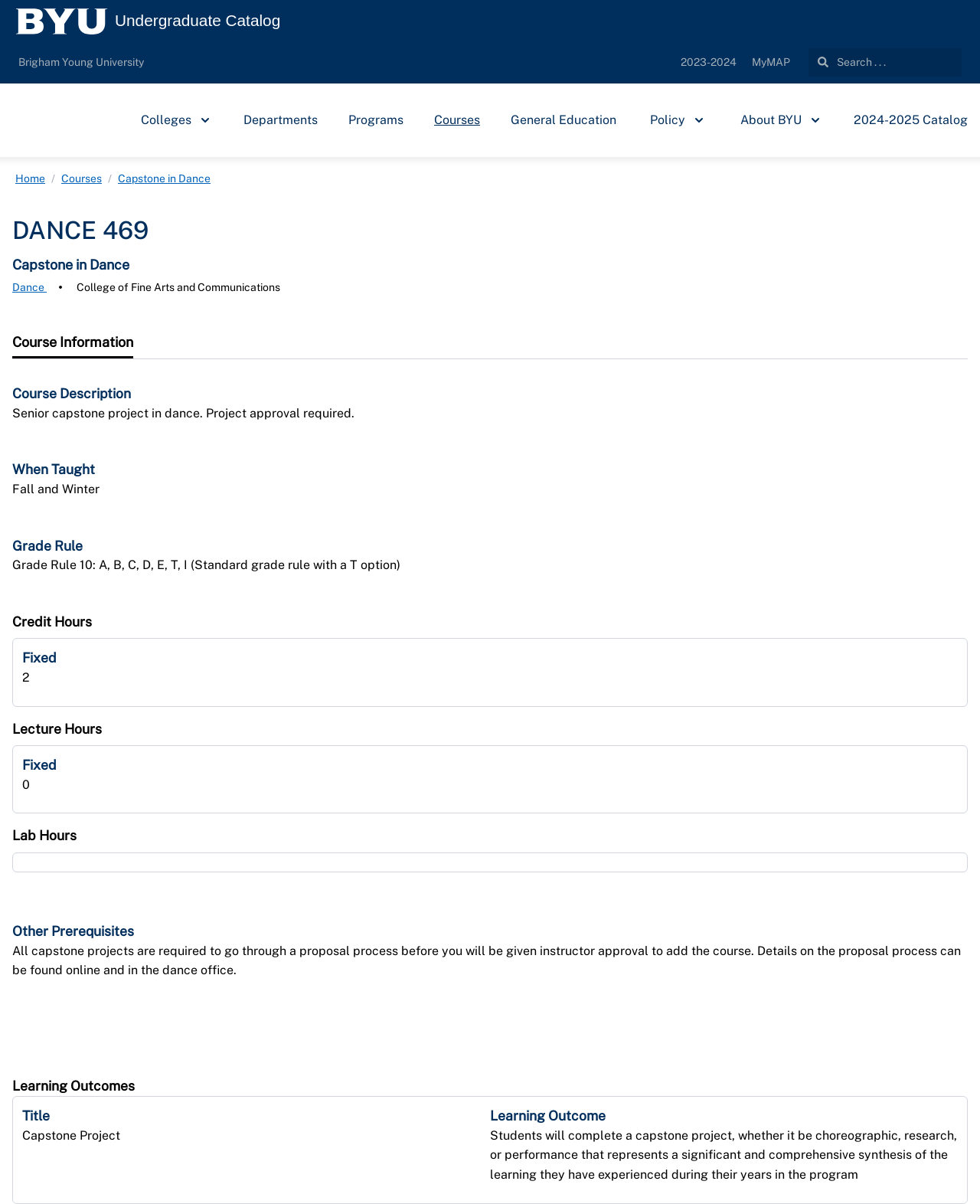Please identify the bounding box coordinates of the area that needs to be clicked to follow this instruction: "Click the 'Search...' button".

[0.825, 0.04, 0.981, 0.064]